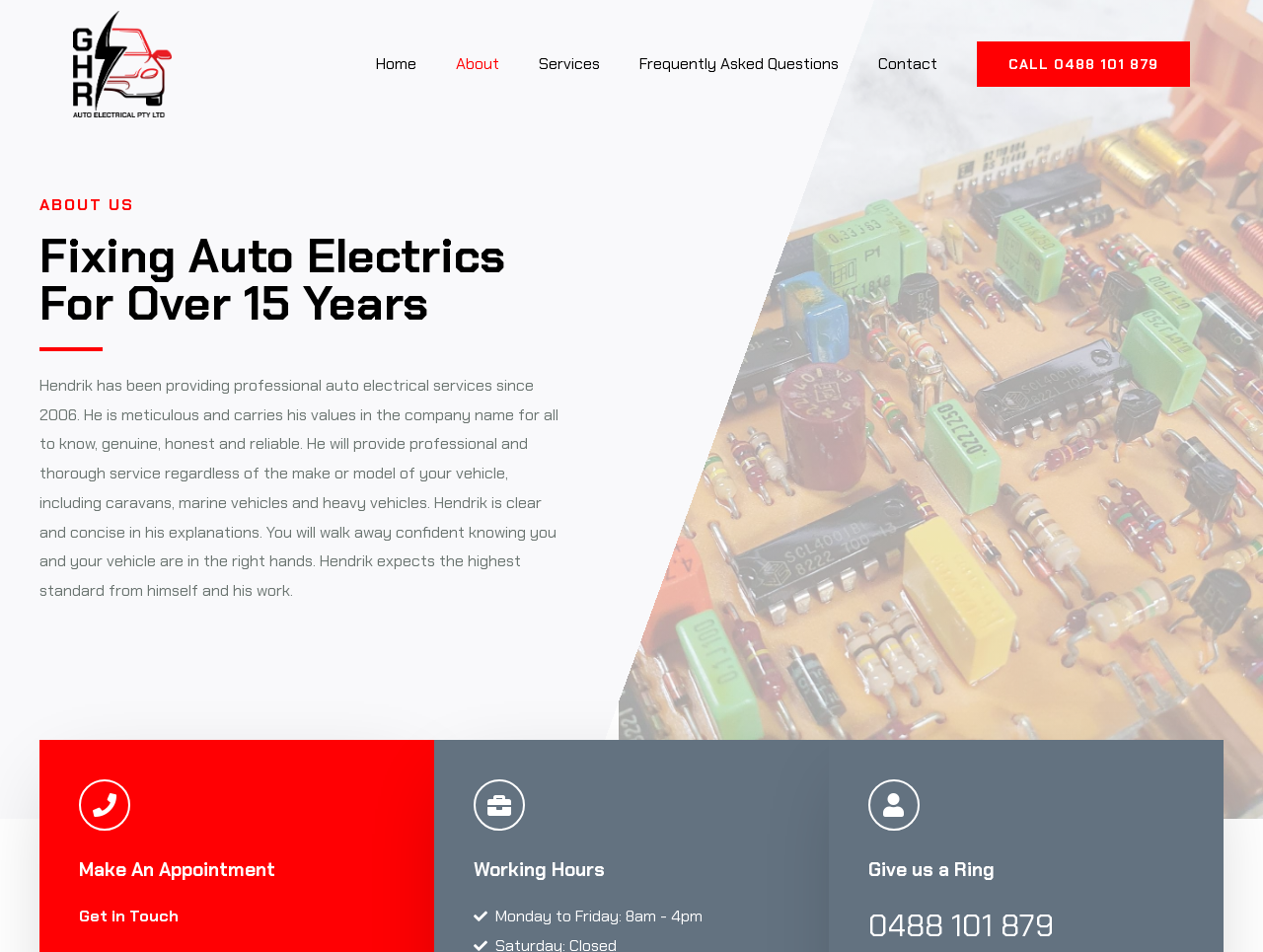Identify the bounding box coordinates for the UI element described by the following text: "Frequently Asked Questions". Provide the coordinates as four float numbers between 0 and 1, in the format [left, top, right, bottom].

[0.491, 0.044, 0.68, 0.091]